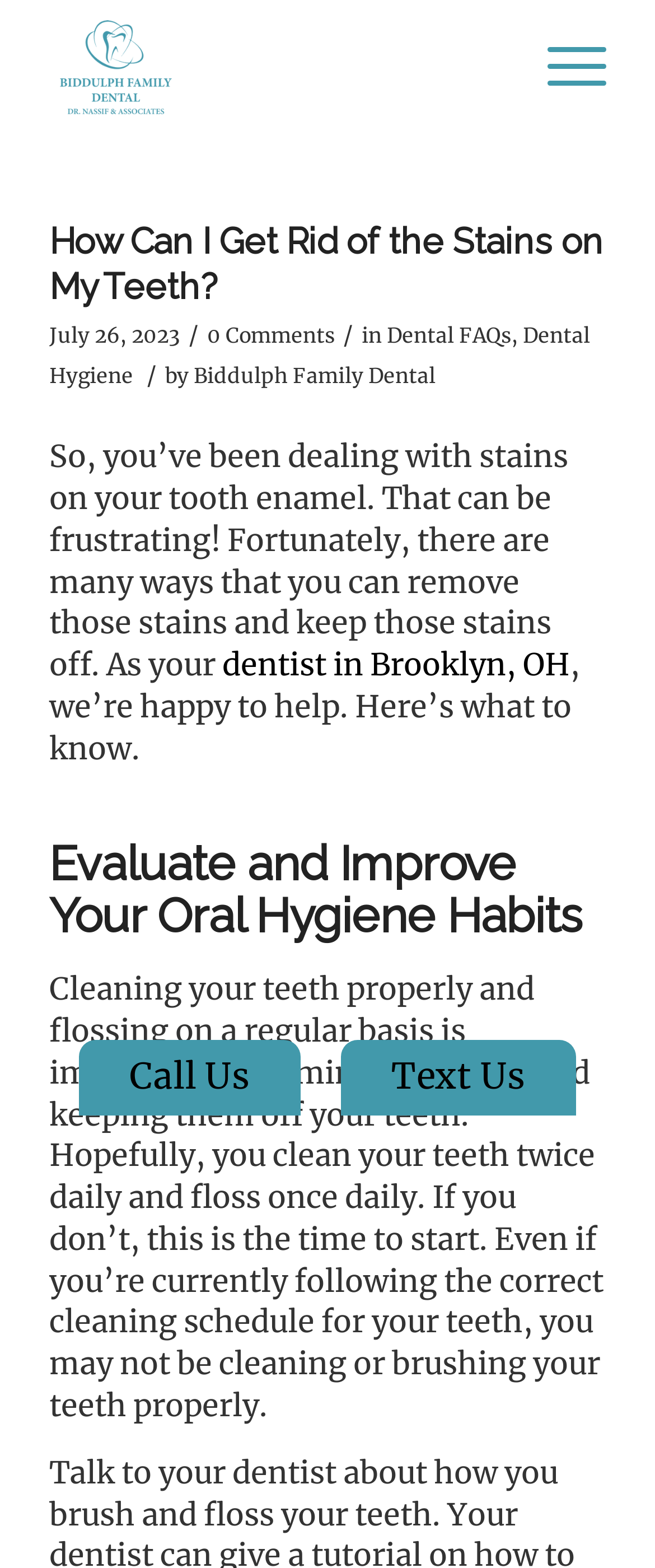Can you give a comprehensive explanation to the question given the content of the image?
What is the profession of the person mentioned in the article?

The profession of the person mentioned in the article can be determined by reading the text 'your dentist in Brooklyn, OH' which suggests that the person is a dentist.